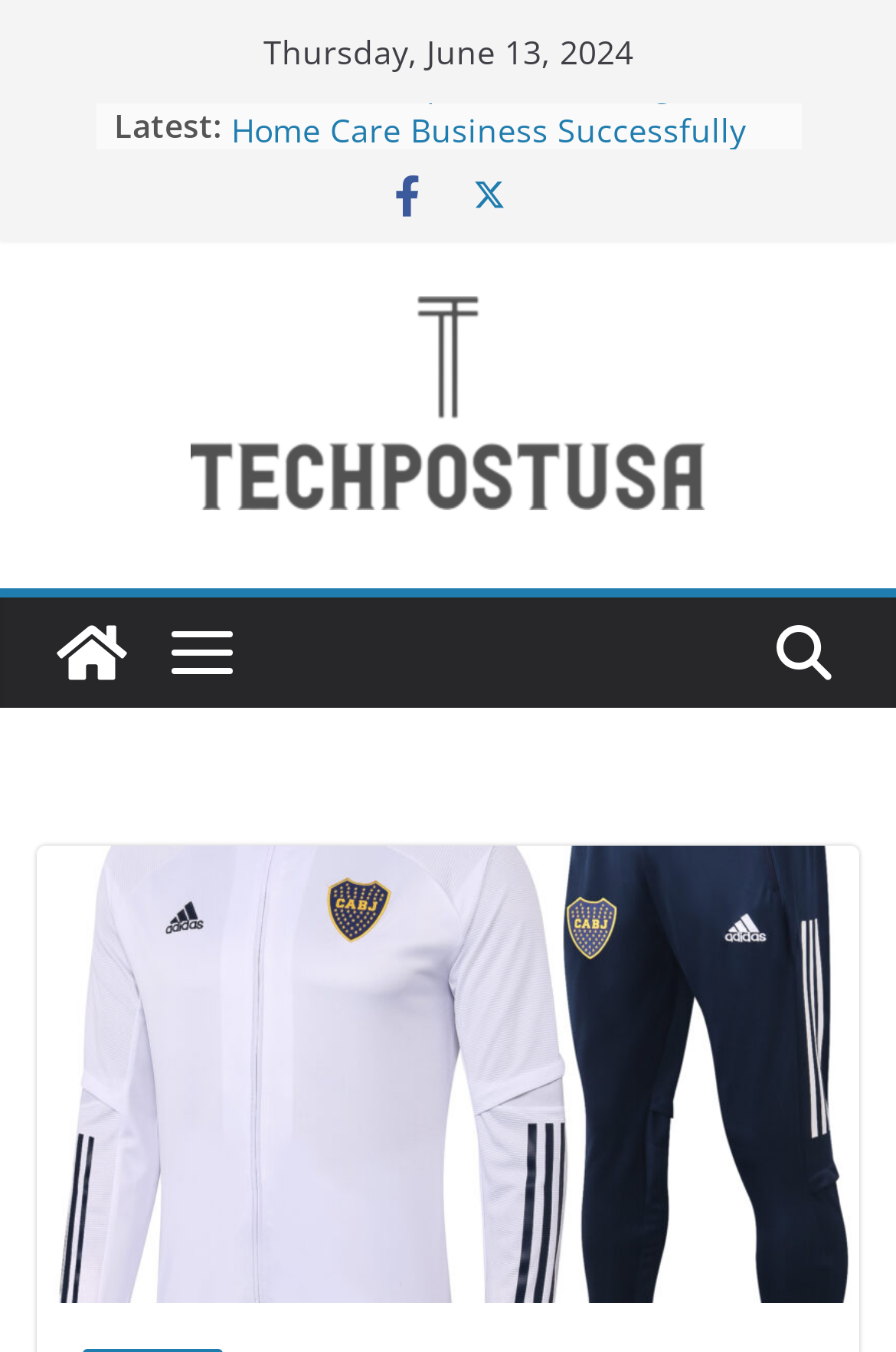Determine the bounding box coordinates for the UI element with the following description: "alt="tech post usa"". The coordinates should be four float numbers between 0 and 1, represented as [left, top, right, bottom].

[0.212, 0.22, 0.788, 0.378]